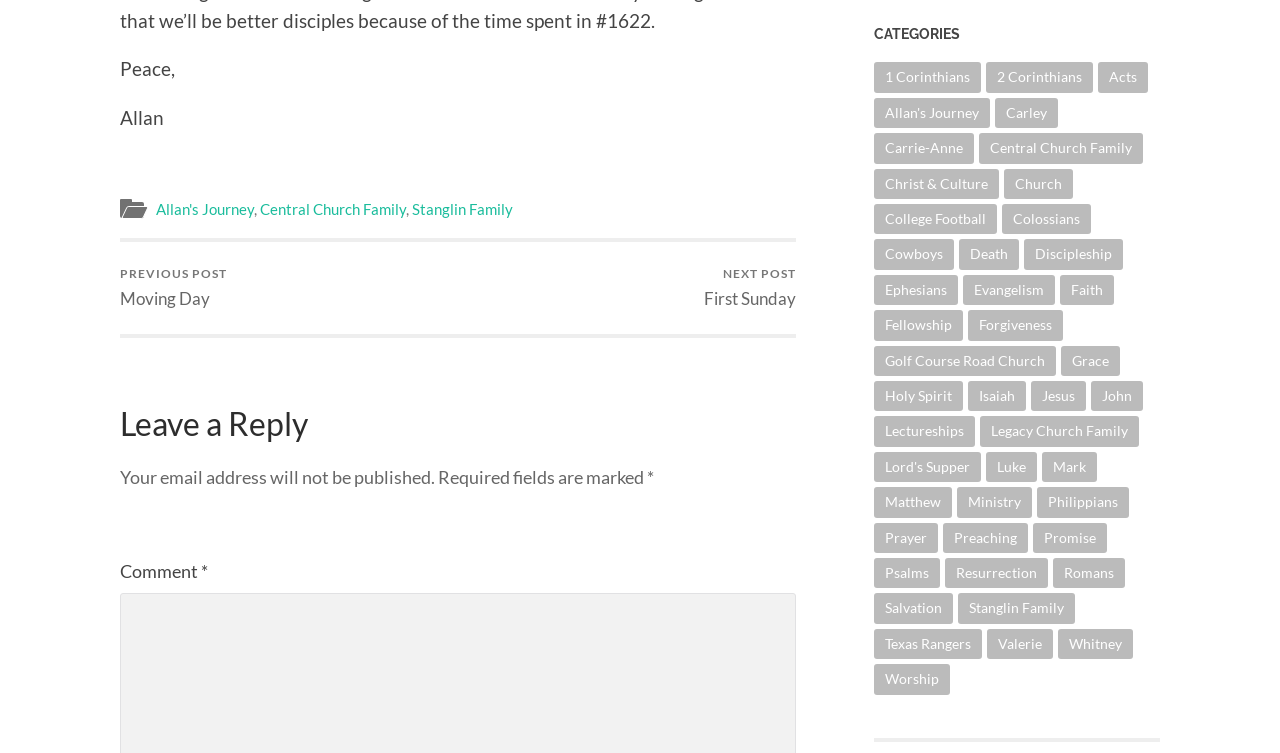What is the name of the author?
Please use the visual content to give a single word or phrase answer.

Allan